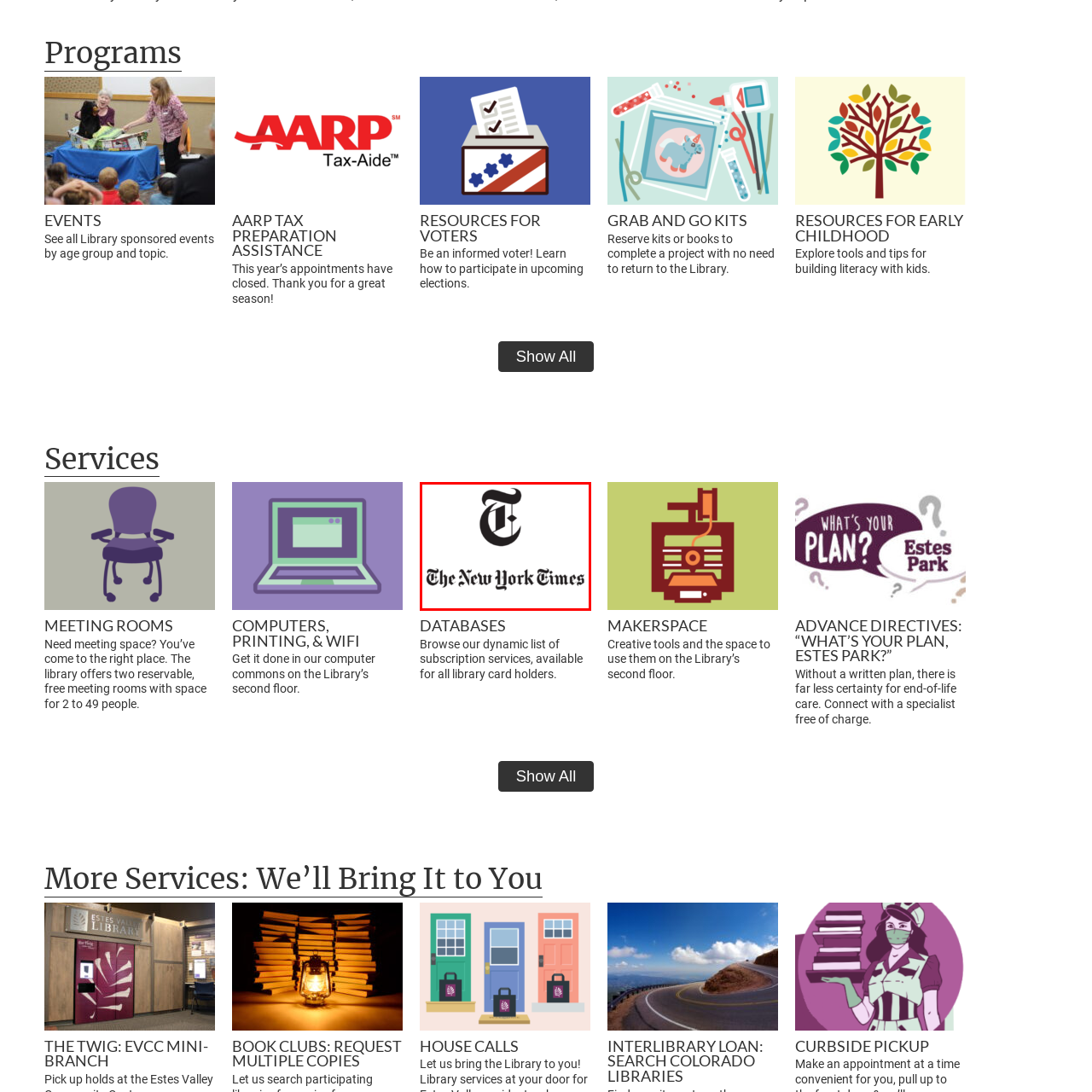Compose a thorough description of the image encased in the red perimeter.

The image features the iconic logo of "The New York Times," a prominent American newspaper known for its comprehensive news coverage, in-depth reporting, and distinctive journalism. The logo showcases the stylized gothic letter "T" in bold black, positioned above the full newspaper name written in a classic serif typeface. Often regarded as a symbol of quality journalism, The New York Times has a significant influence on public discourse and is recognized both nationally and internationally for its editorial standards. This logo represents the newspaper's long-standing reputation as a trusted source for news, culture, and opinions.